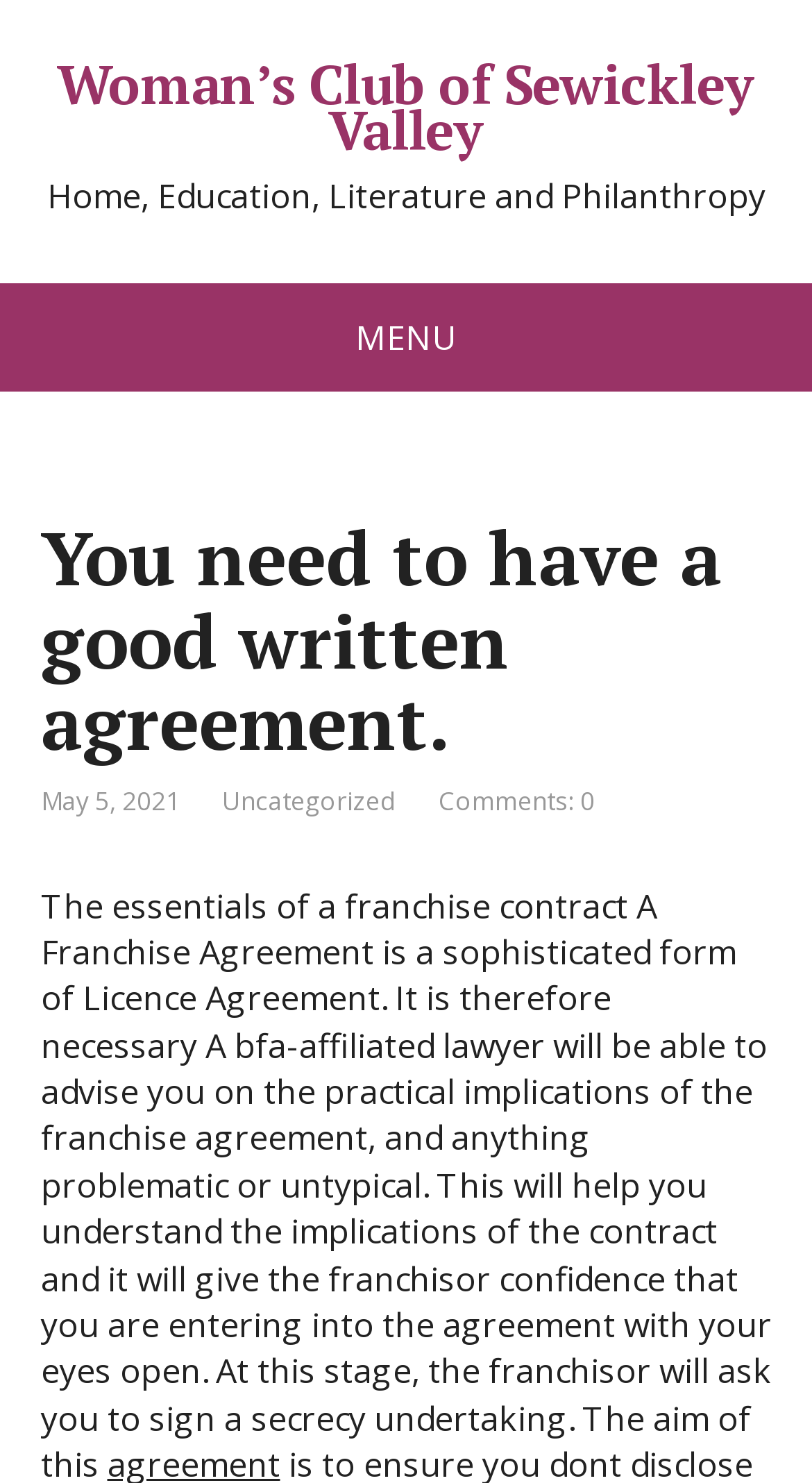What are the four categories listed on the page?
Answer the question in as much detail as possible.

I found the answer by looking at the static text element below the link at the top of the page, which lists the four categories.